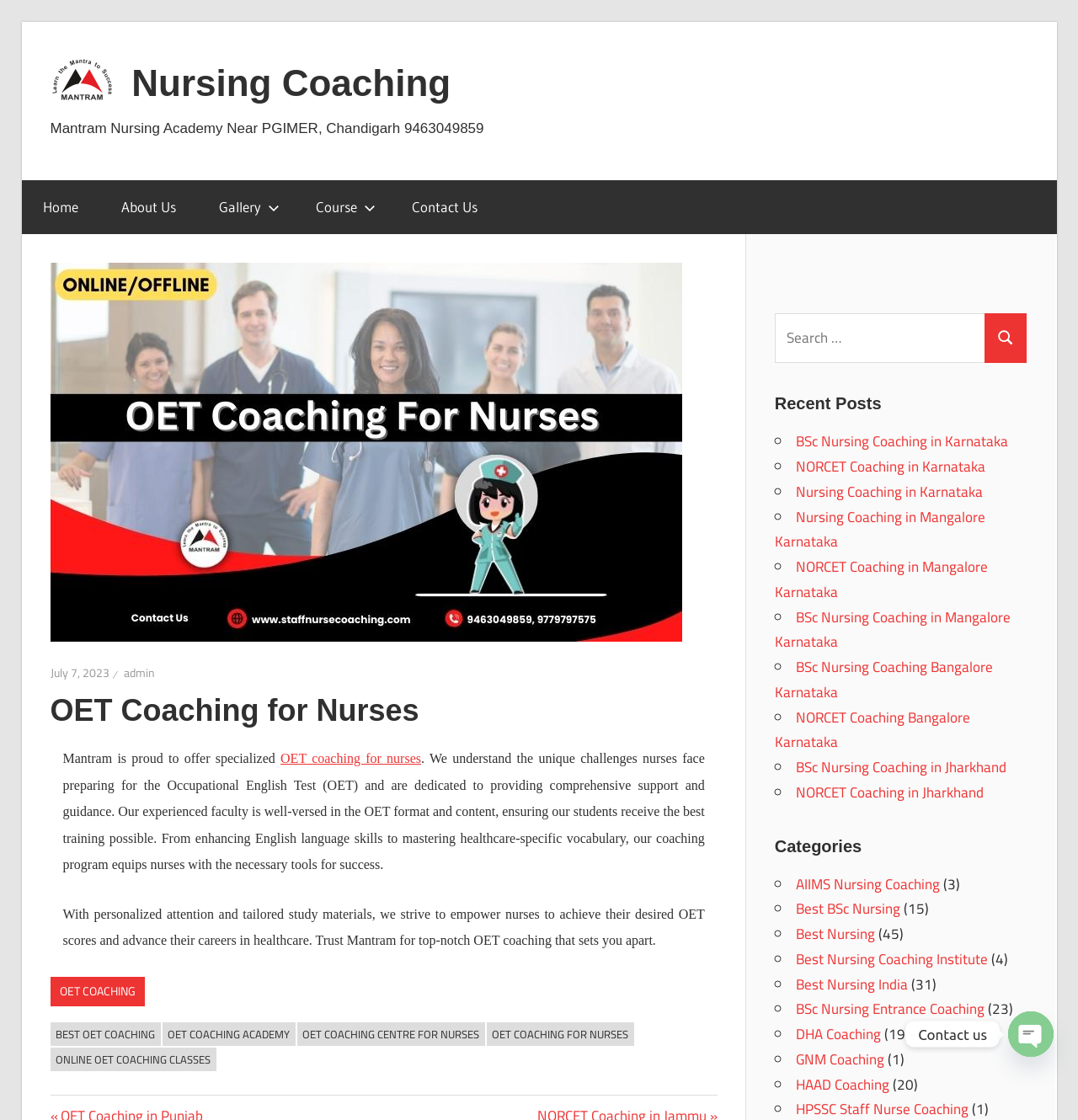What is the name of the nursing academy? Refer to the image and provide a one-word or short phrase answer.

Mantram Nursing Academy